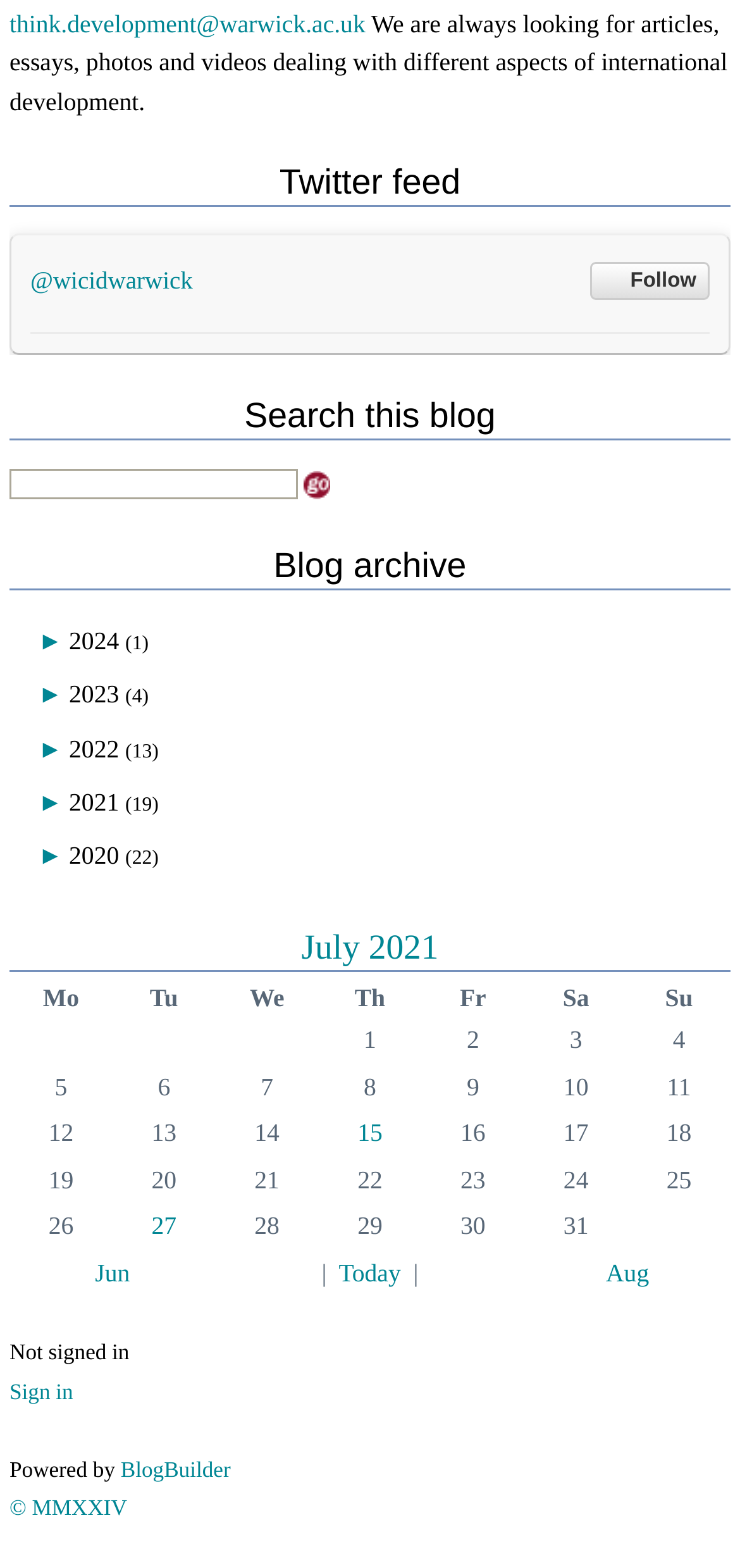Find the bounding box coordinates of the clickable element required to execute the following instruction: "Follow on Twitter". Provide the coordinates as four float numbers between 0 and 1, i.e., [left, top, right, bottom].

[0.798, 0.167, 0.959, 0.191]